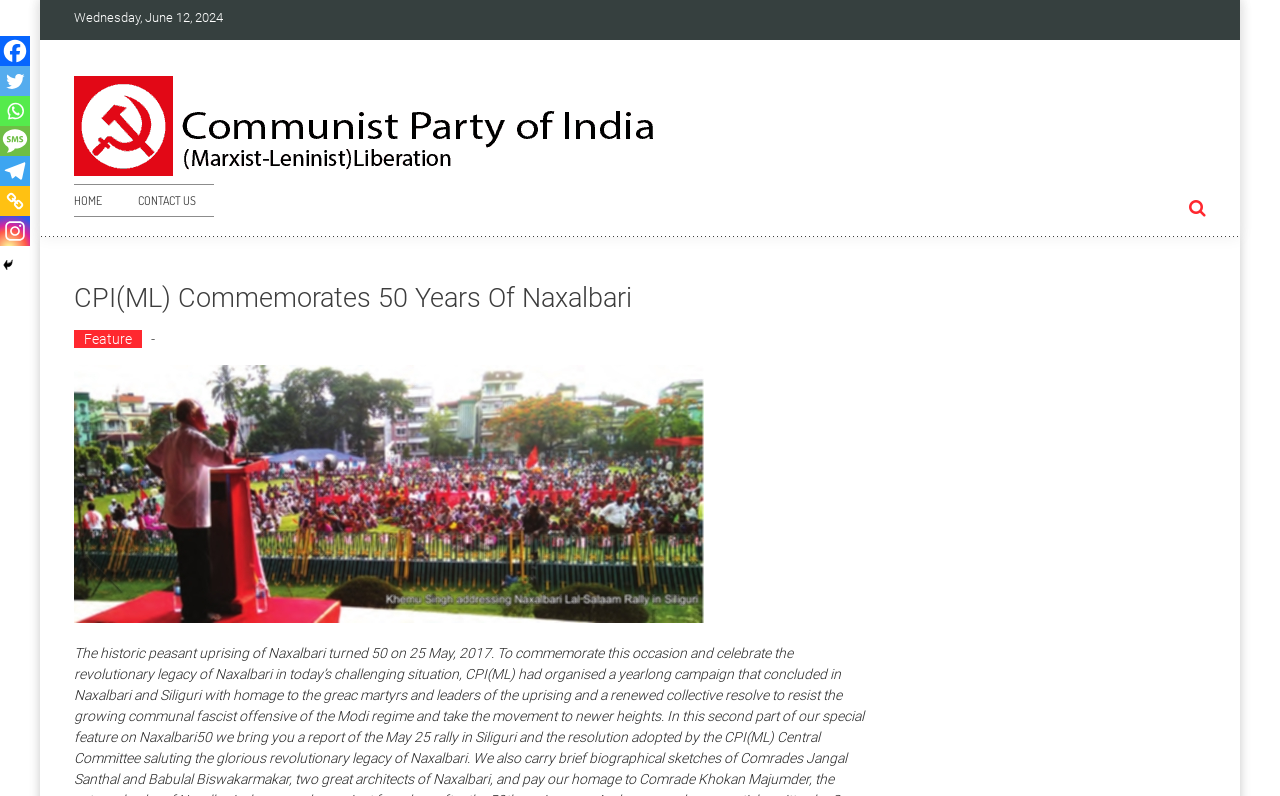Identify the bounding box coordinates of the clickable section necessary to follow the following instruction: "share to WeChat". The coordinates should be presented as four float numbers from 0 to 1, i.e., [left, top, right, bottom].

None